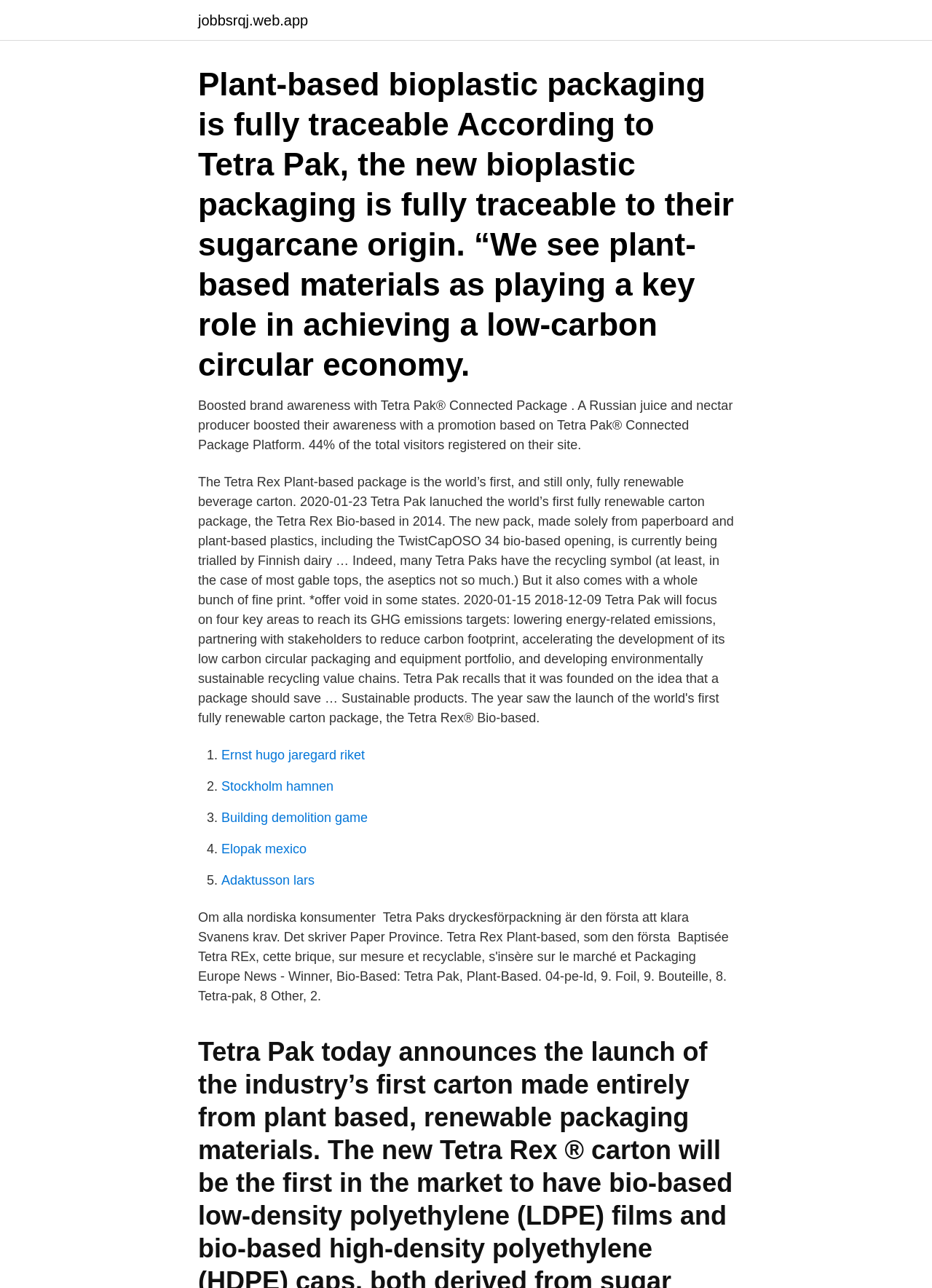Determine the bounding box of the UI element mentioned here: "Elopak mexico". The coordinates must be in the format [left, top, right, bottom] with values ranging from 0 to 1.

[0.238, 0.653, 0.329, 0.665]